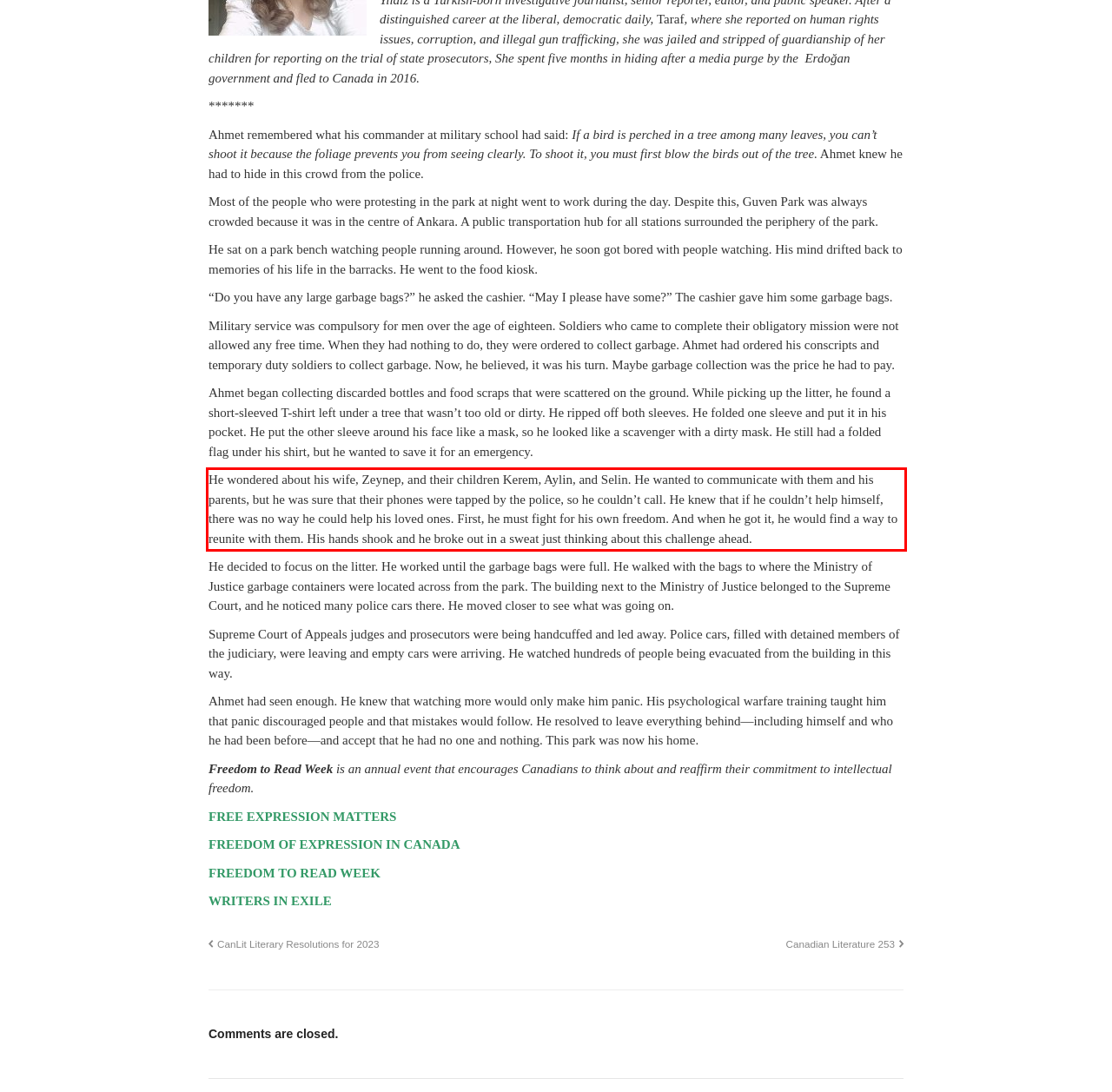Observe the screenshot of the webpage, locate the red bounding box, and extract the text content within it.

He wondered about his wife, Zeynep, and their children Kerem, Aylin, and Selin. He wanted to communicate with them and his parents, but he was sure that their phones were tapped by the police, so he couldn’t call. He knew that if he couldn’t help himself, there was no way he could help his loved ones. First, he must fight for his own freedom. And when he got it, he would find a way to reunite with them. His hands shook and he broke out in a sweat just thinking about this challenge ahead.